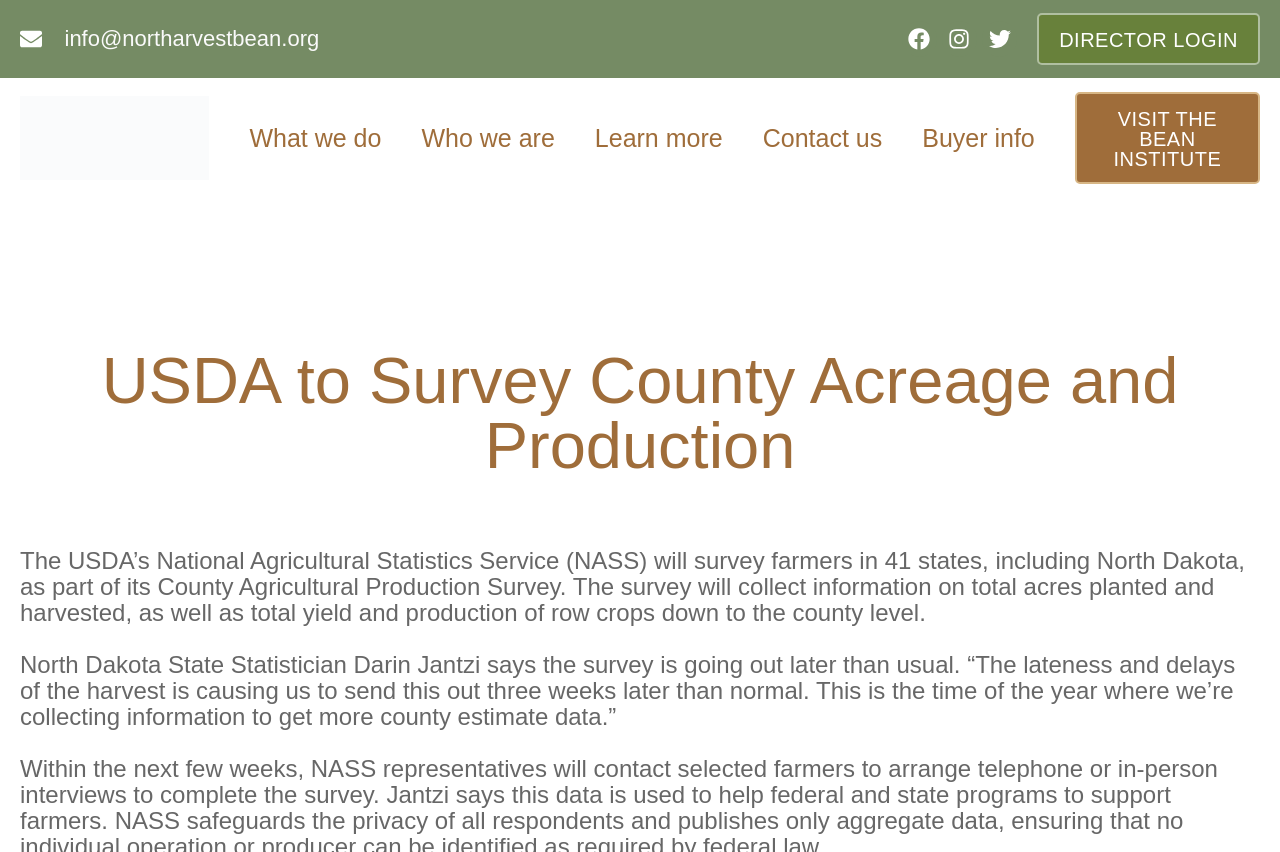Find the bounding box coordinates of the clickable area that will achieve the following instruction: "Send an email to the organization".

[0.016, 0.028, 0.249, 0.063]